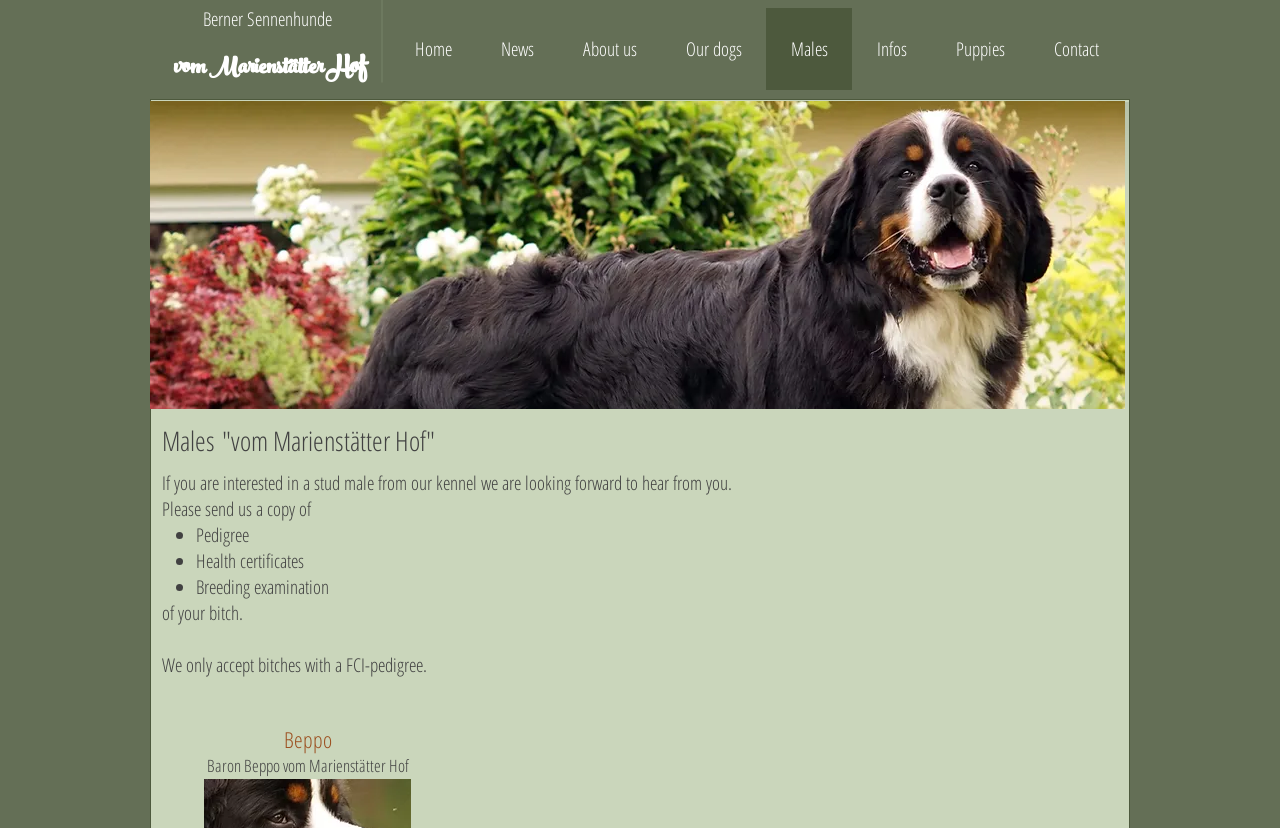Please determine the bounding box coordinates of the element to click in order to execute the following instruction: "Click on the 'Home' link". The coordinates should be four float numbers between 0 and 1, specified as [left, top, right, bottom].

[0.305, 0.01, 0.372, 0.109]